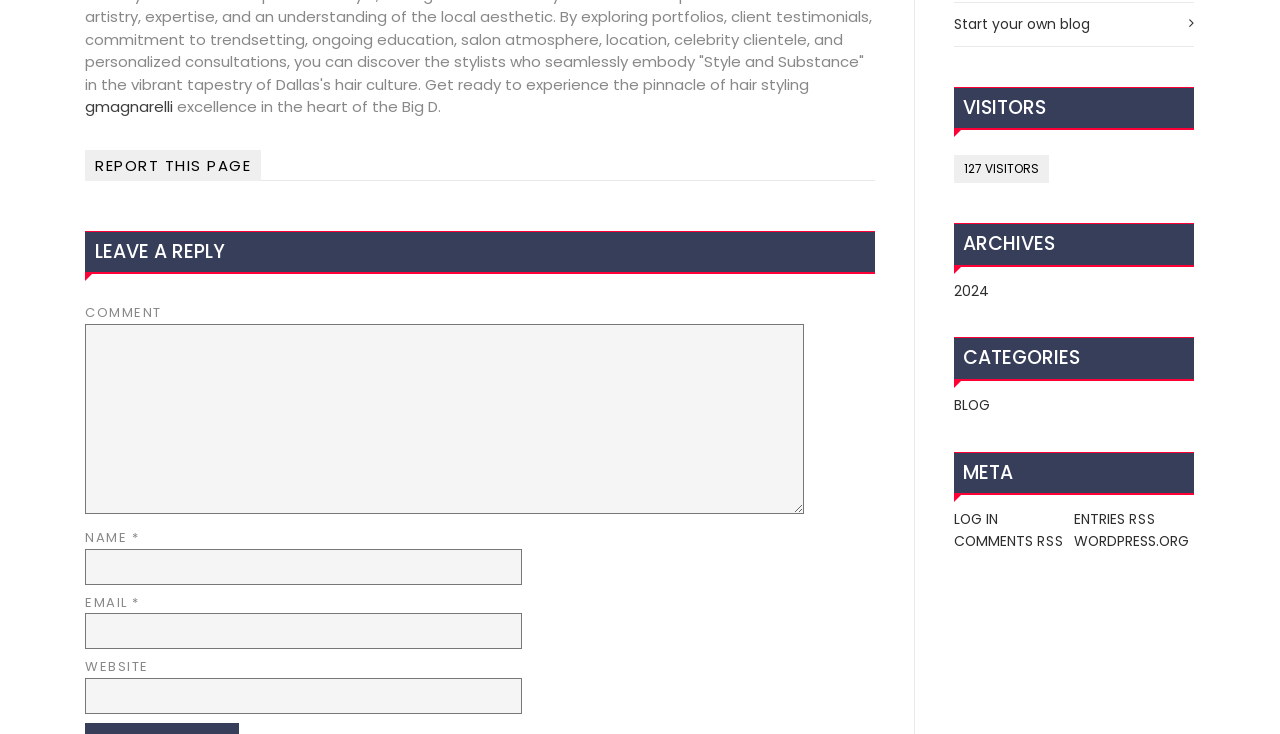Find the bounding box coordinates of the clickable area that will achieve the following instruction: "Click on THE SPACE".

None